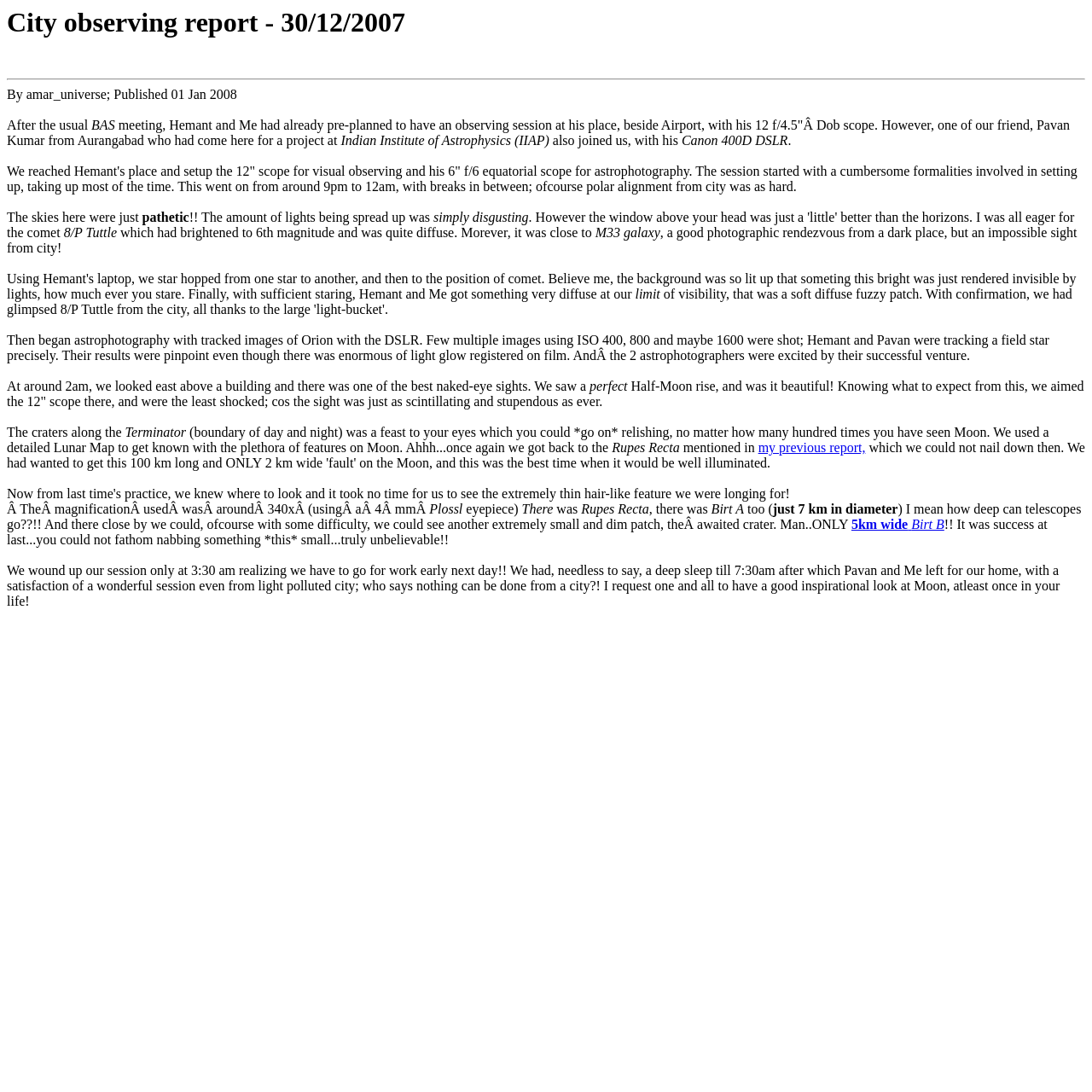Answer the question below in one word or phrase:
What is the magnitude of the 8/P Tuttle comet?

6th magnitude